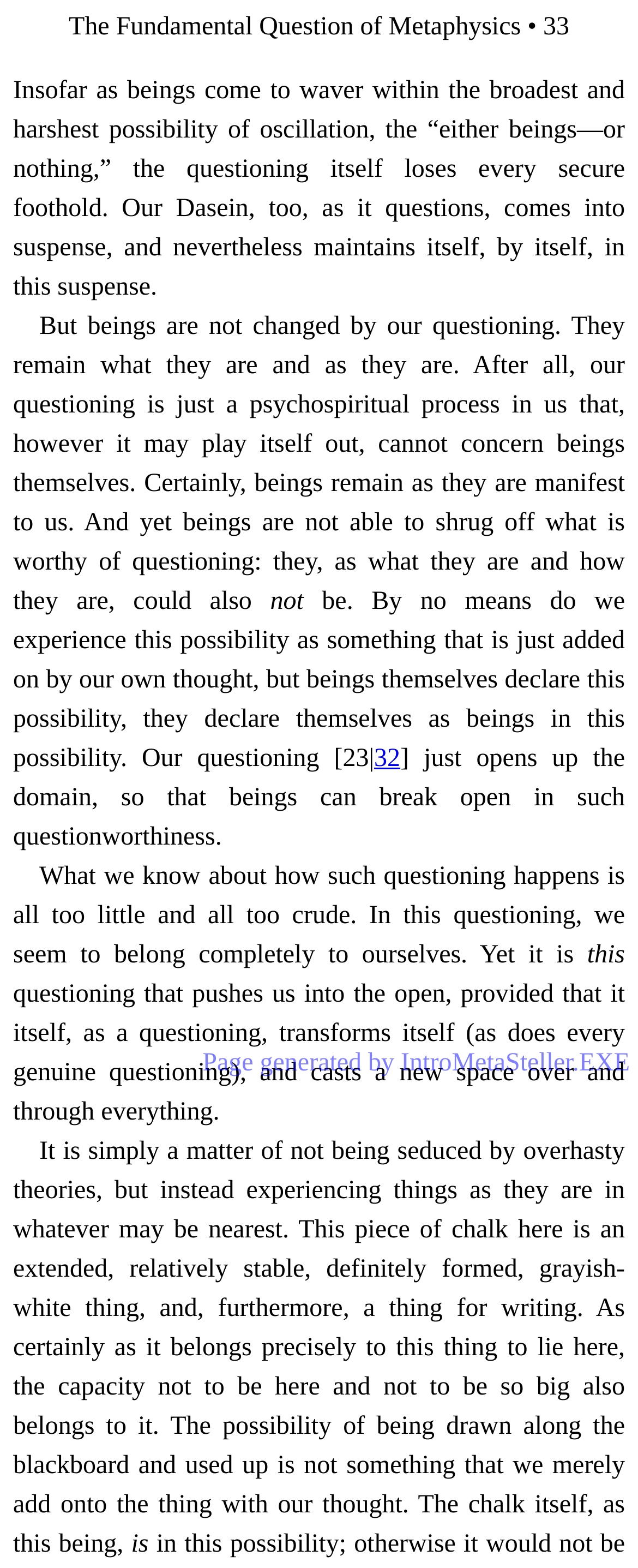Who is the author of the text?
From the image, respond with a single word or phrase.

Martin Heidegger